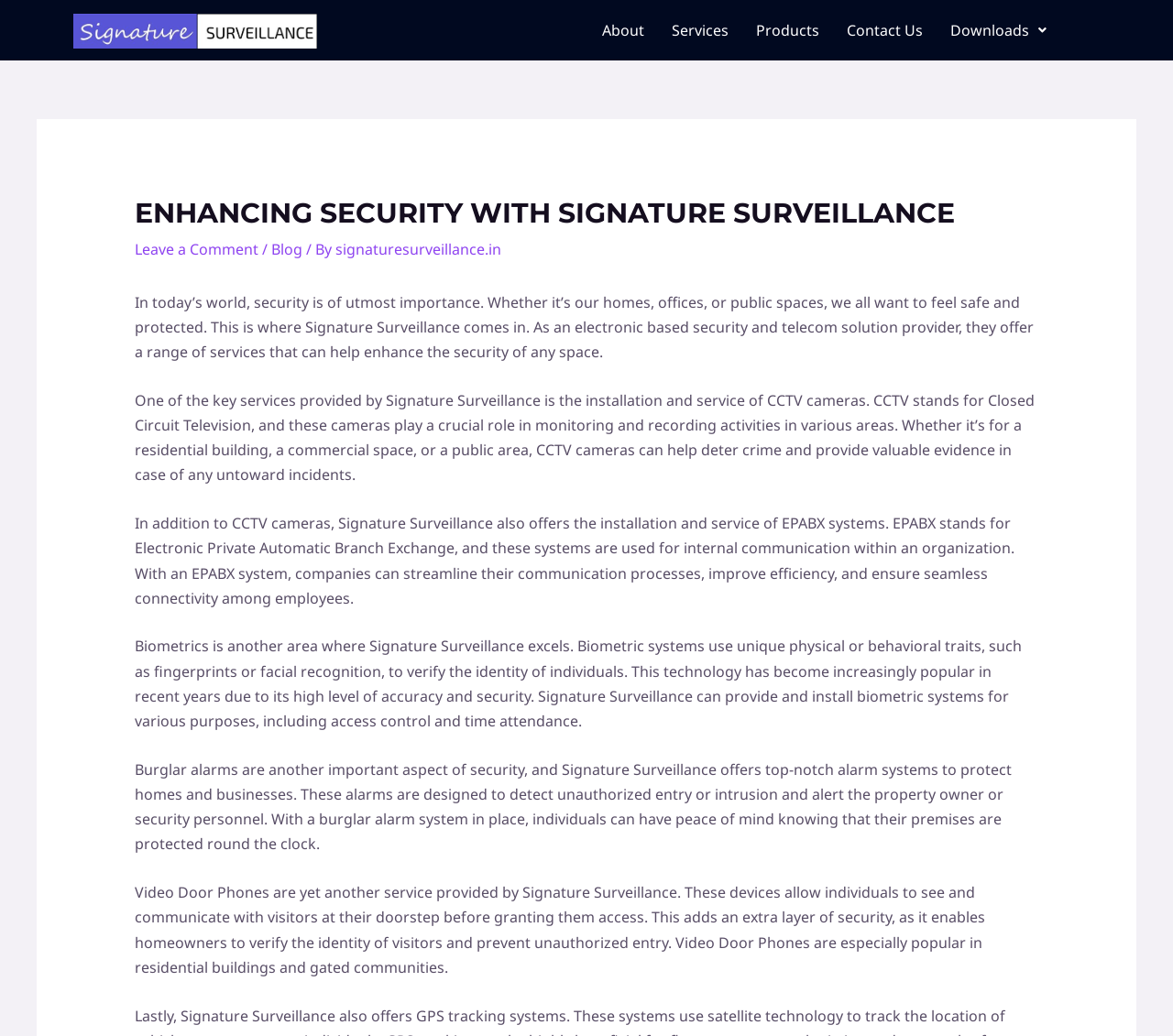What is the main service provided by Signature Surveillance?
Based on the image, give a one-word or short phrase answer.

Security solutions